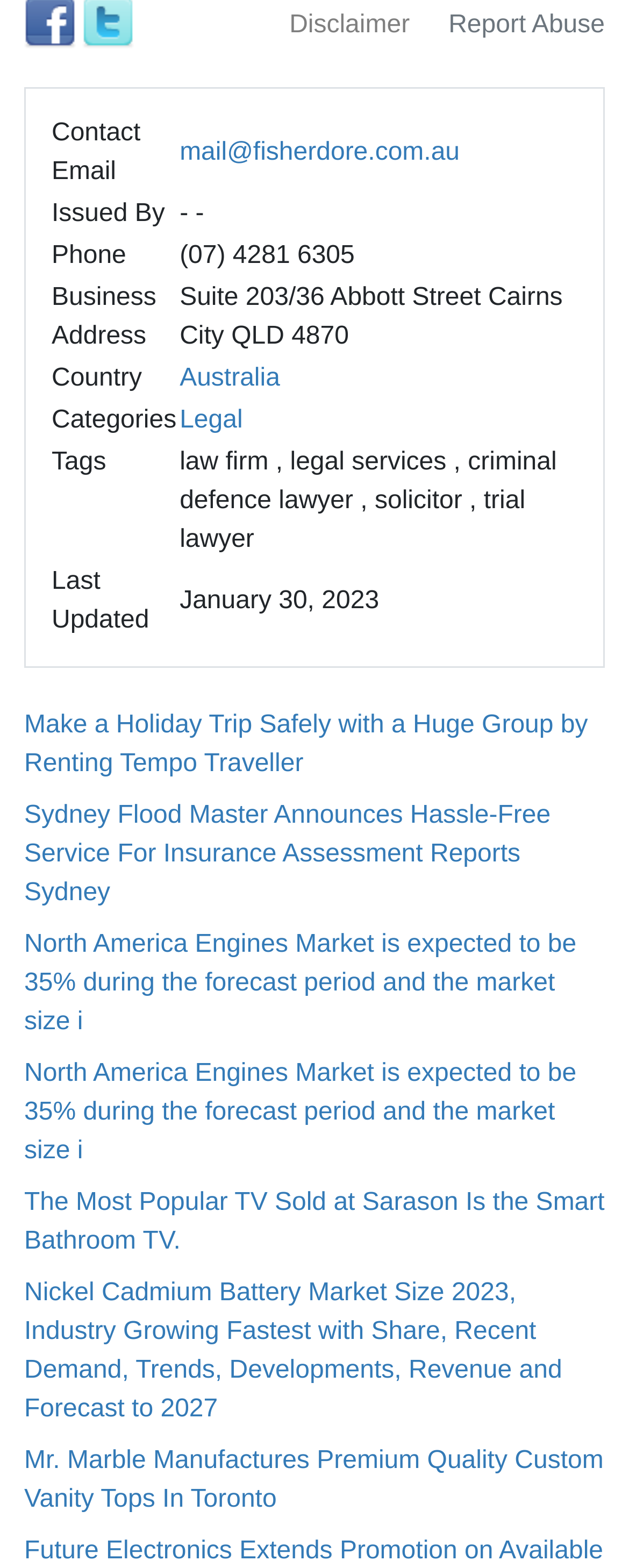Can you find the bounding box coordinates for the element to click on to achieve the instruction: "Read disclaimer"?

[0.46, 0.007, 0.651, 0.025]